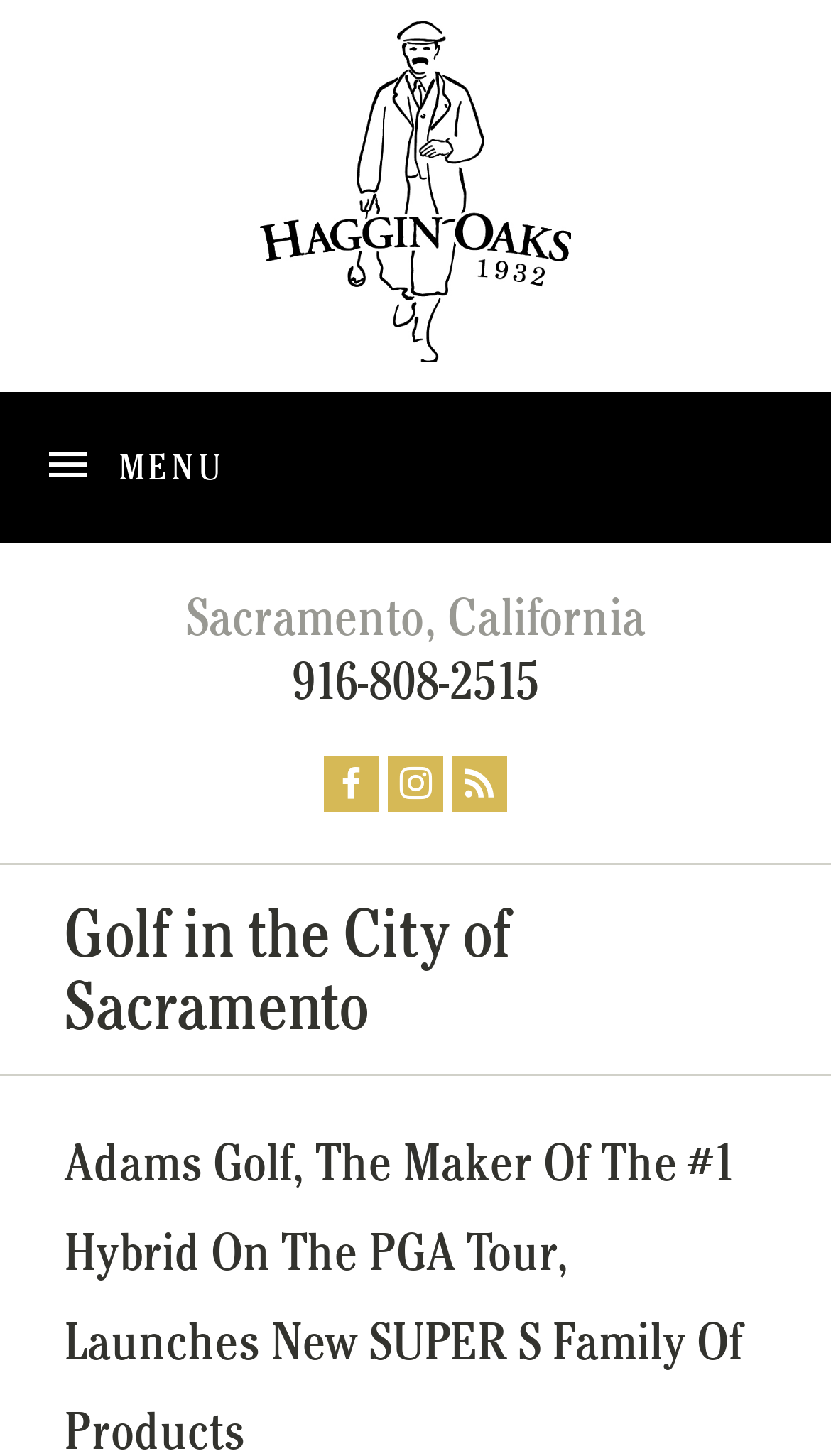Locate the bounding box of the UI element described by: "Menu" in the given webpage screenshot.

[0.0, 0.269, 1.0, 0.374]